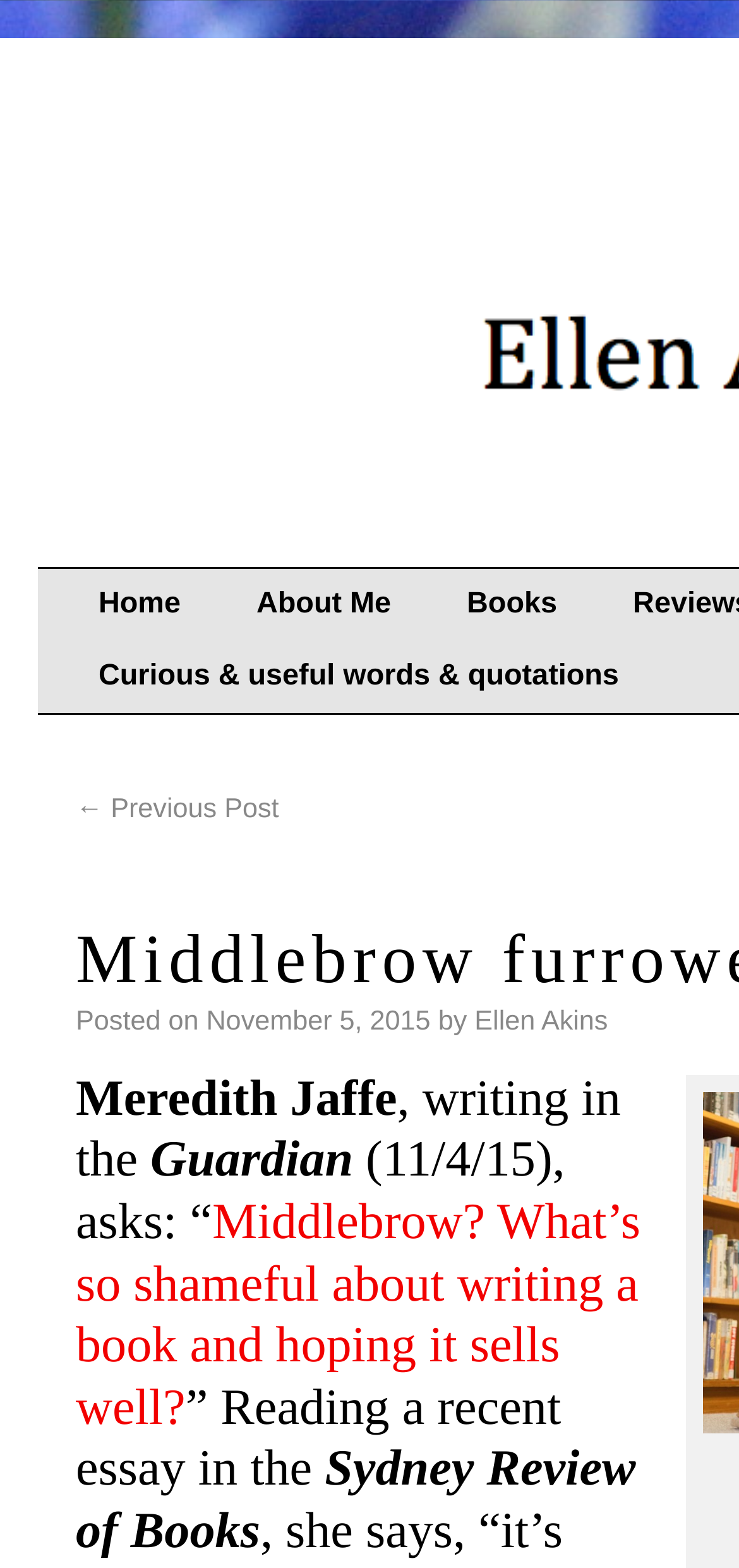Can you show the bounding box coordinates of the region to click on to complete the task described in the instruction: "visit the Guardian"?

[0.203, 0.721, 0.478, 0.757]